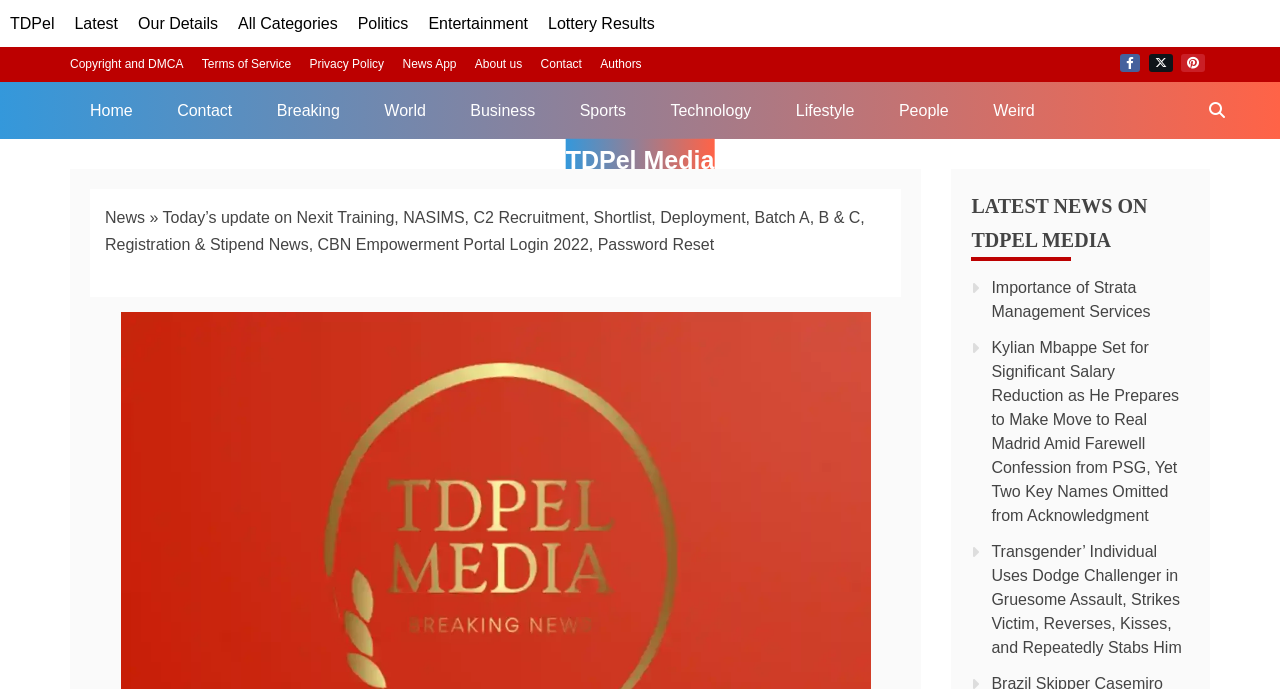Based on the image, provide a detailed and complete answer to the question: 
What is the title of the second article in the 'LATEST NEWS ON TDPEL MEDIA' section?

I looked at the 'LATEST NEWS ON TDPEL MEDIA' section and found the list of articles. The second article in the list has the title 'Kylian Mbappe Set for Significant Salary Reduction as He Prepares to Make Move to Real Madrid Amid Farewell Confession from PSG, Yet Two Key Names Omitted from Acknowledgment'.